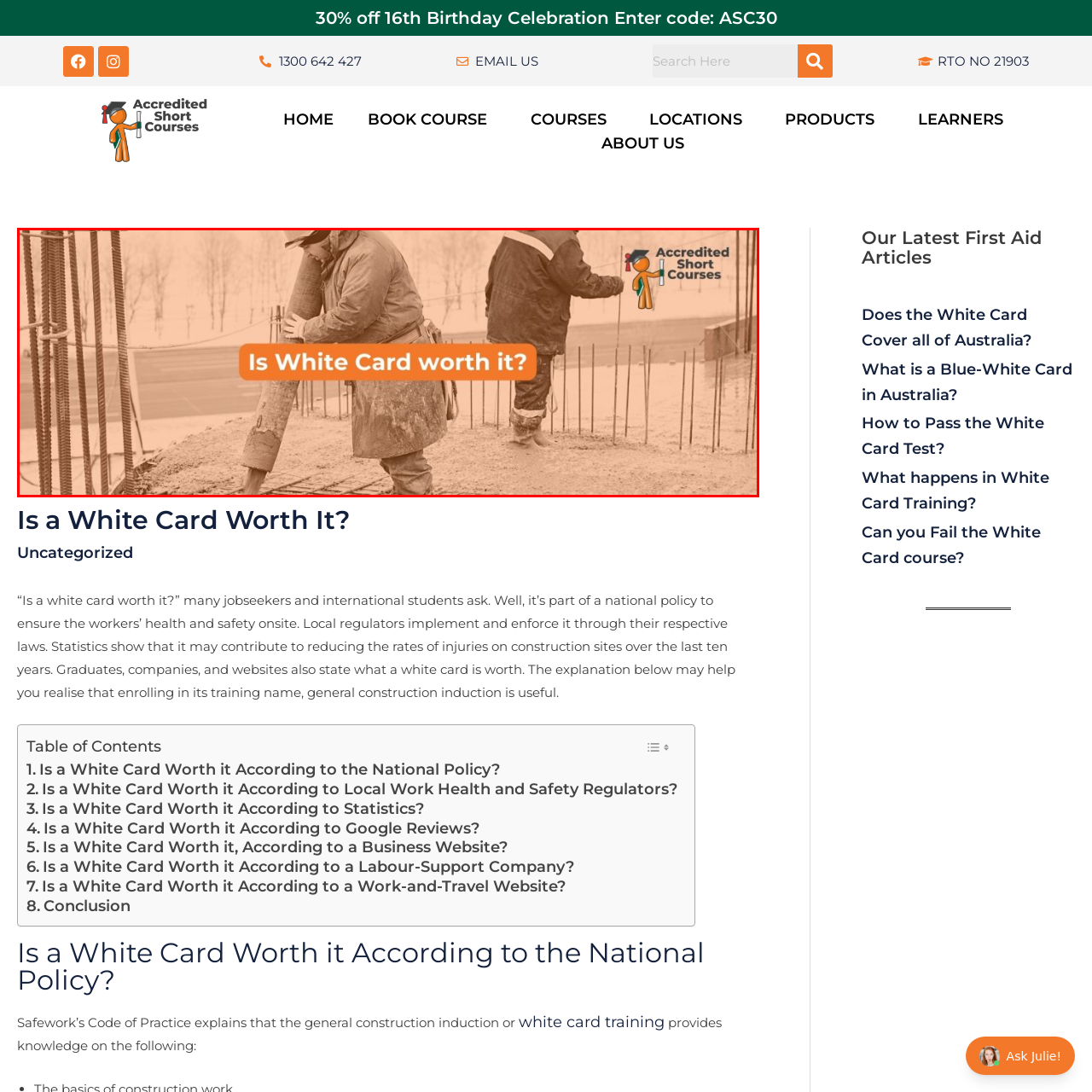Inspect the image outlined in red and answer succinctly: What is the purpose of the branding in the top right corner?

Identifying the source